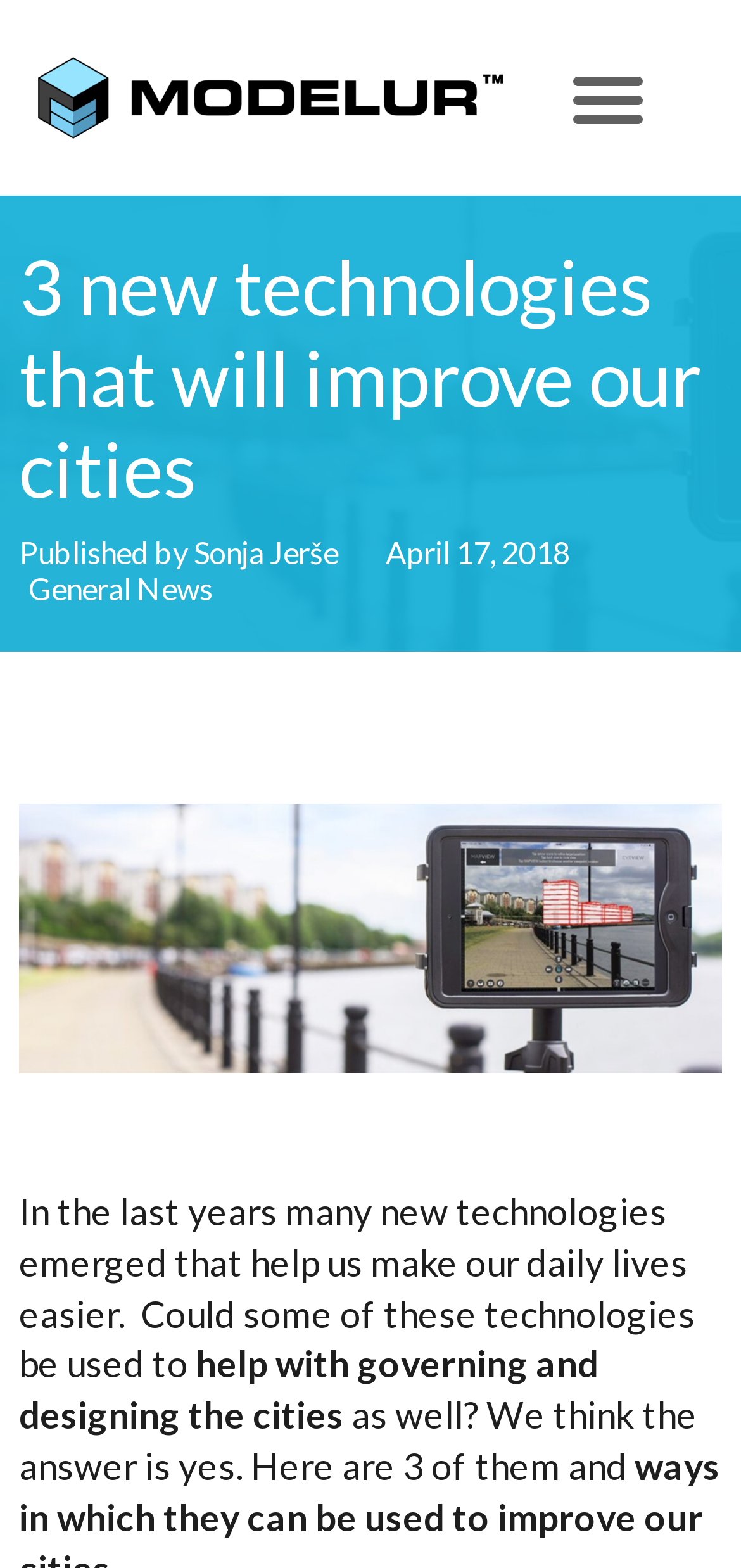Generate a comprehensive description of the contents of the webpage.

The webpage is about new technologies that can improve cities. At the top left, there is a link with no text. Next to it, on the top right, is a button labeled "Menu Toggle". Below these elements, a large heading reads "3 new technologies that will improve our cities". 

Under the heading, there is a section with the author's name, "Sonja Jerše", and the publication date, "April 17, 2018". On the left side of this section, there is a label "Published by". 

Further down, there is a link labeled "General News" on the left side. The main content of the webpage starts below this link, with a paragraph of text that discusses how new technologies can make daily life easier and wonders if they can be used to help govern and design cities. The text continues in the following lines, introducing three examples of such technologies.